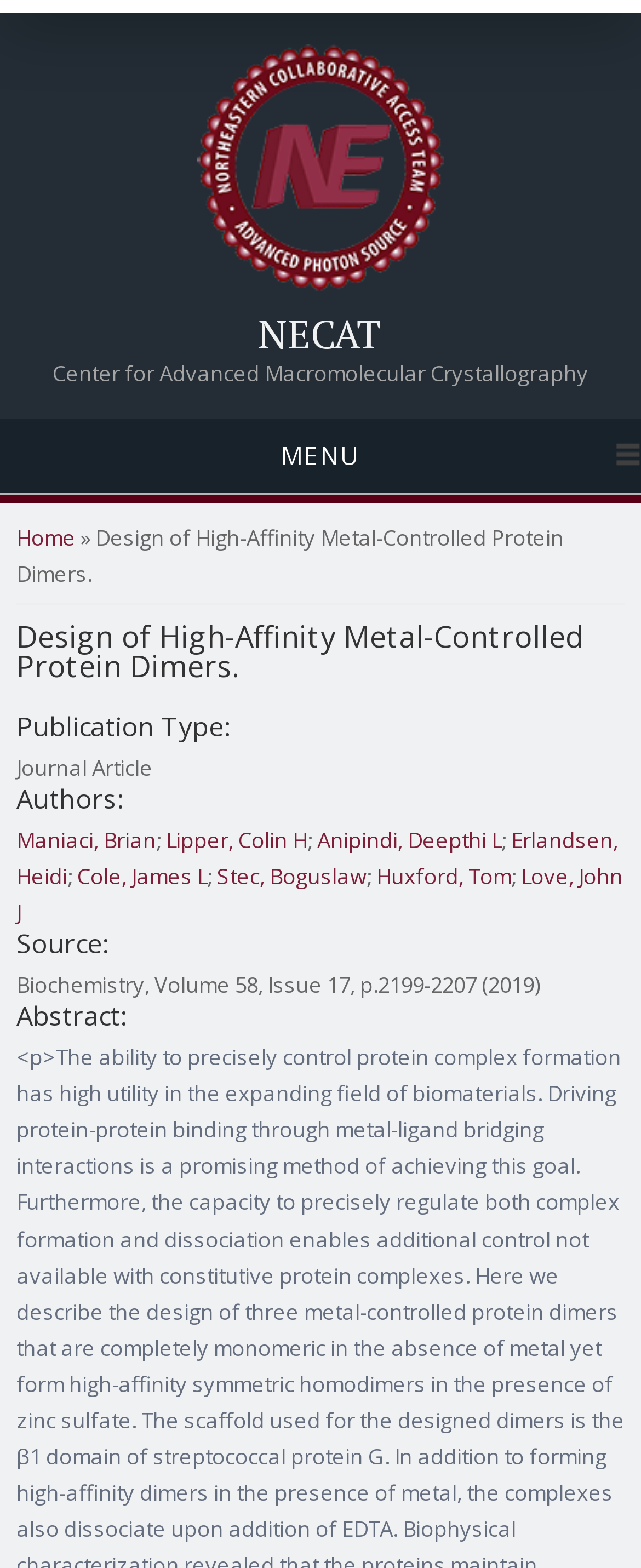Please find and report the primary heading text from the webpage.

NECAT
Center for Advanced Macromolecular Crystallography